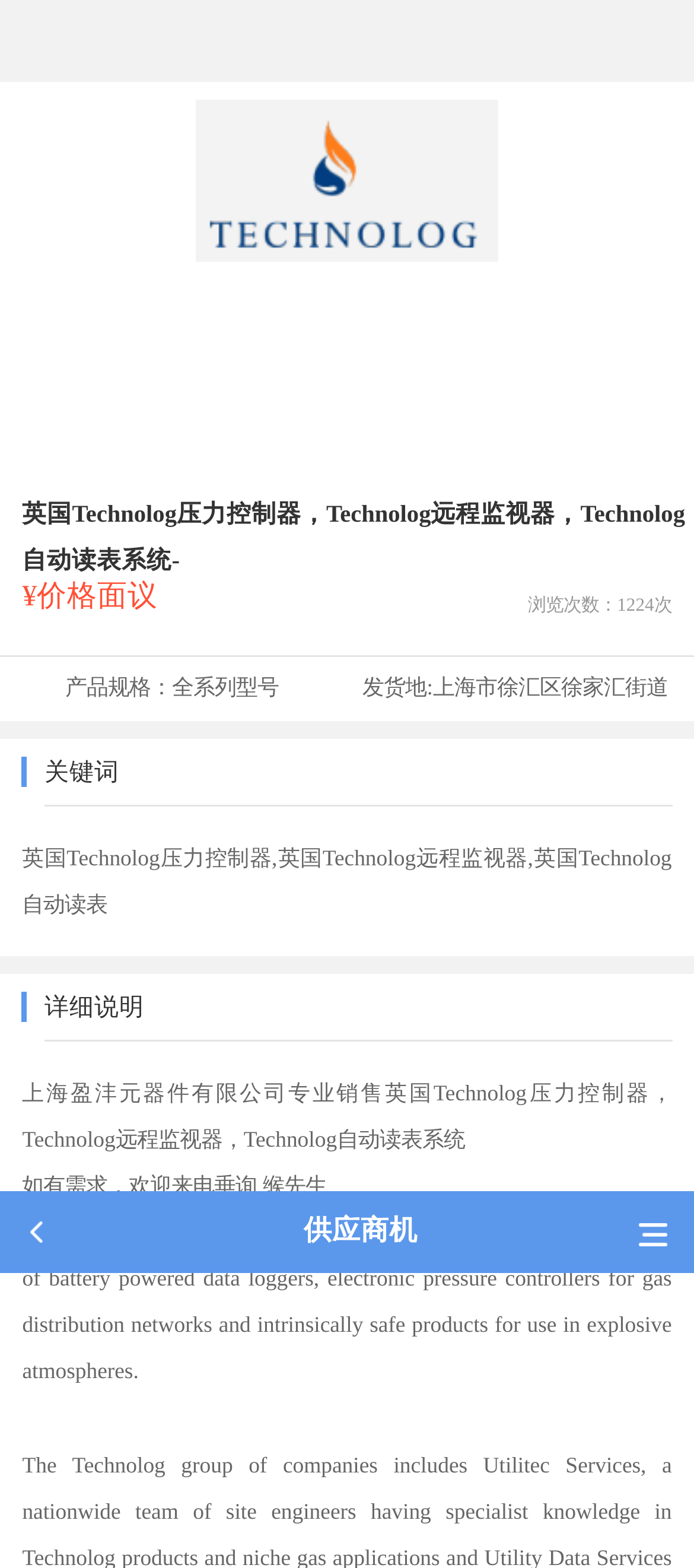What company is selling Technolog products?
Look at the image and answer the question with a single word or phrase.

上海盈沣元器件有限公司